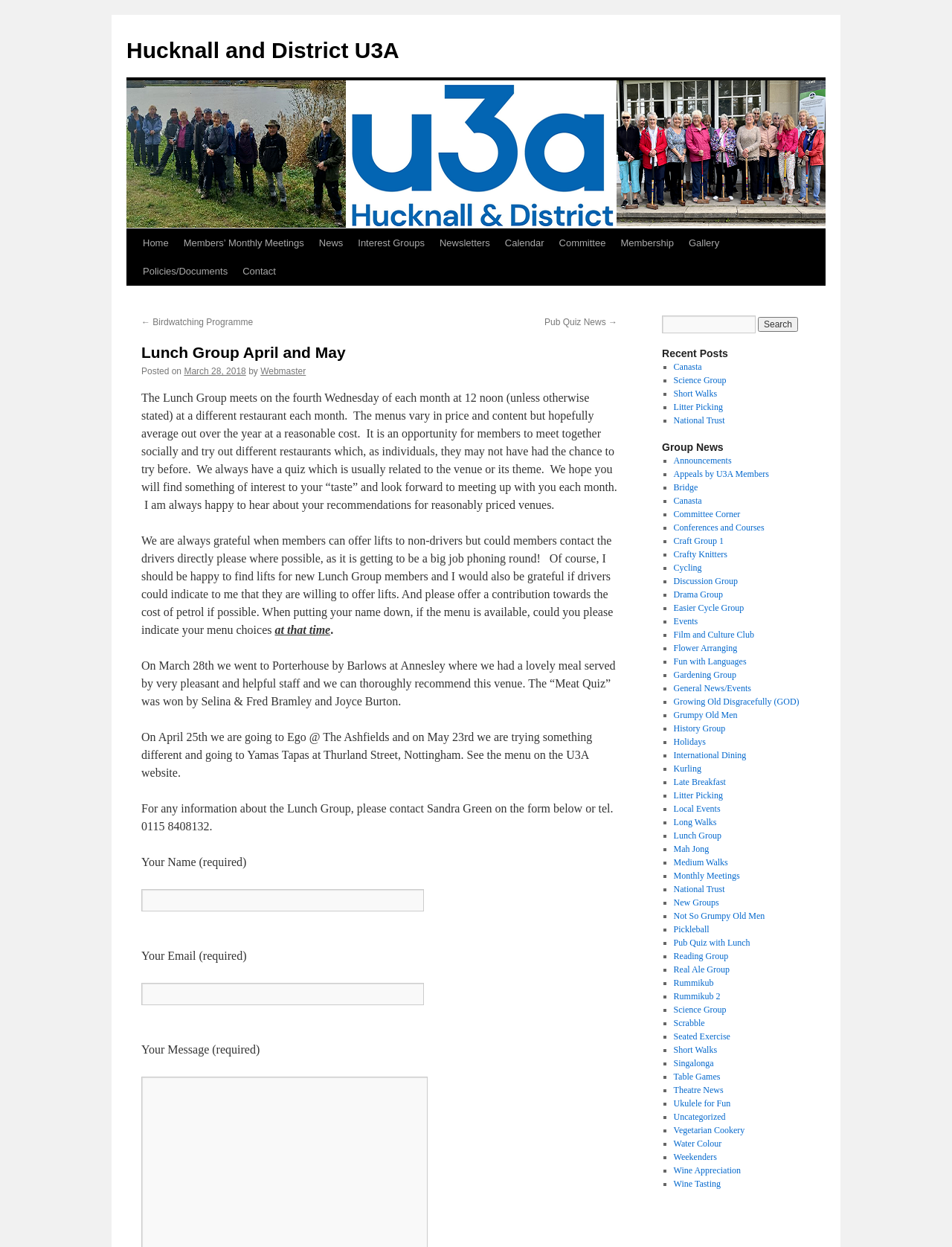For the following element description, predict the bounding box coordinates in the format (top-left x, top-left y, bottom-right x, bottom-right y). All values should be floating point numbers between 0 and 1. Description: Table Games

[0.707, 0.859, 0.757, 0.868]